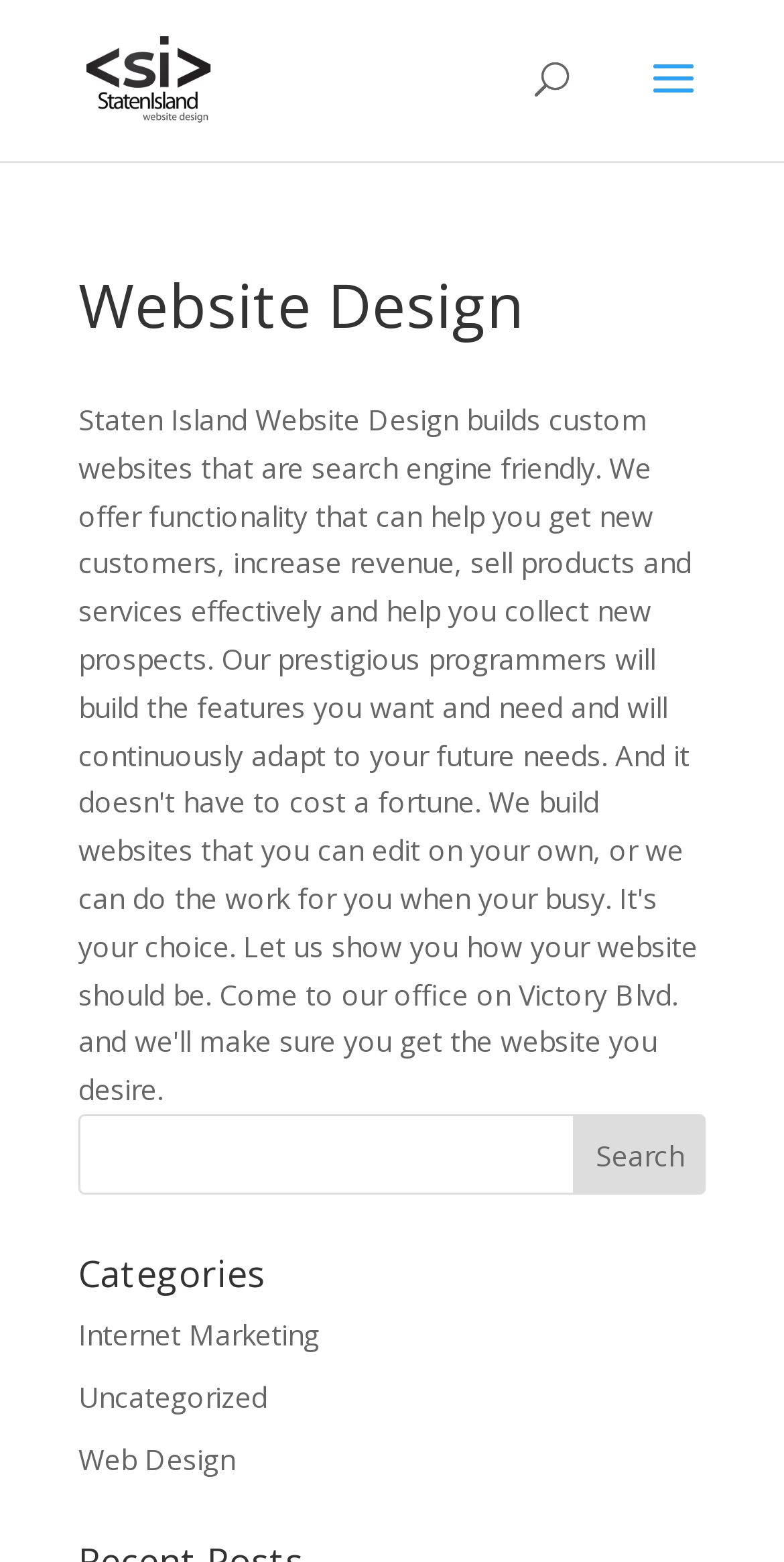What is the name of the company or organization?
Answer the question using a single word or phrase, according to the image.

Staten Island Website Design